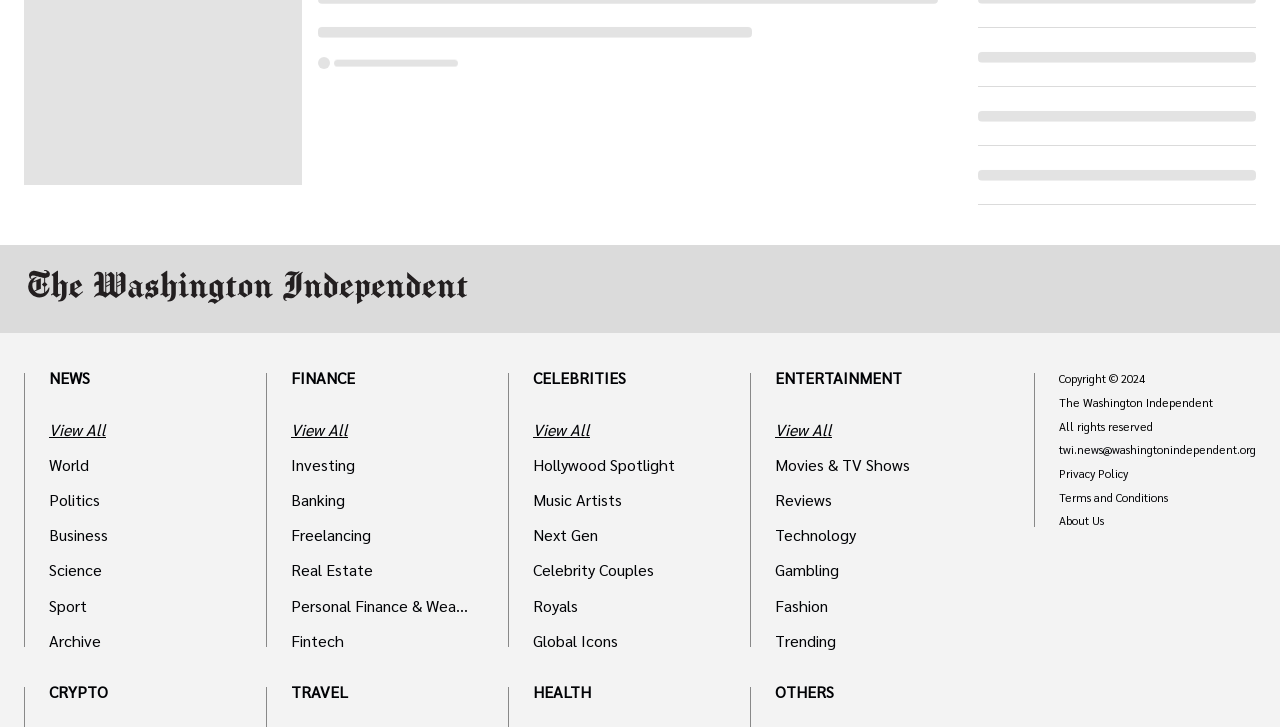Use a single word or phrase to respond to the question:
What is the email address provided at the bottom of the webpage?

twi.news@washingtonindependent.org